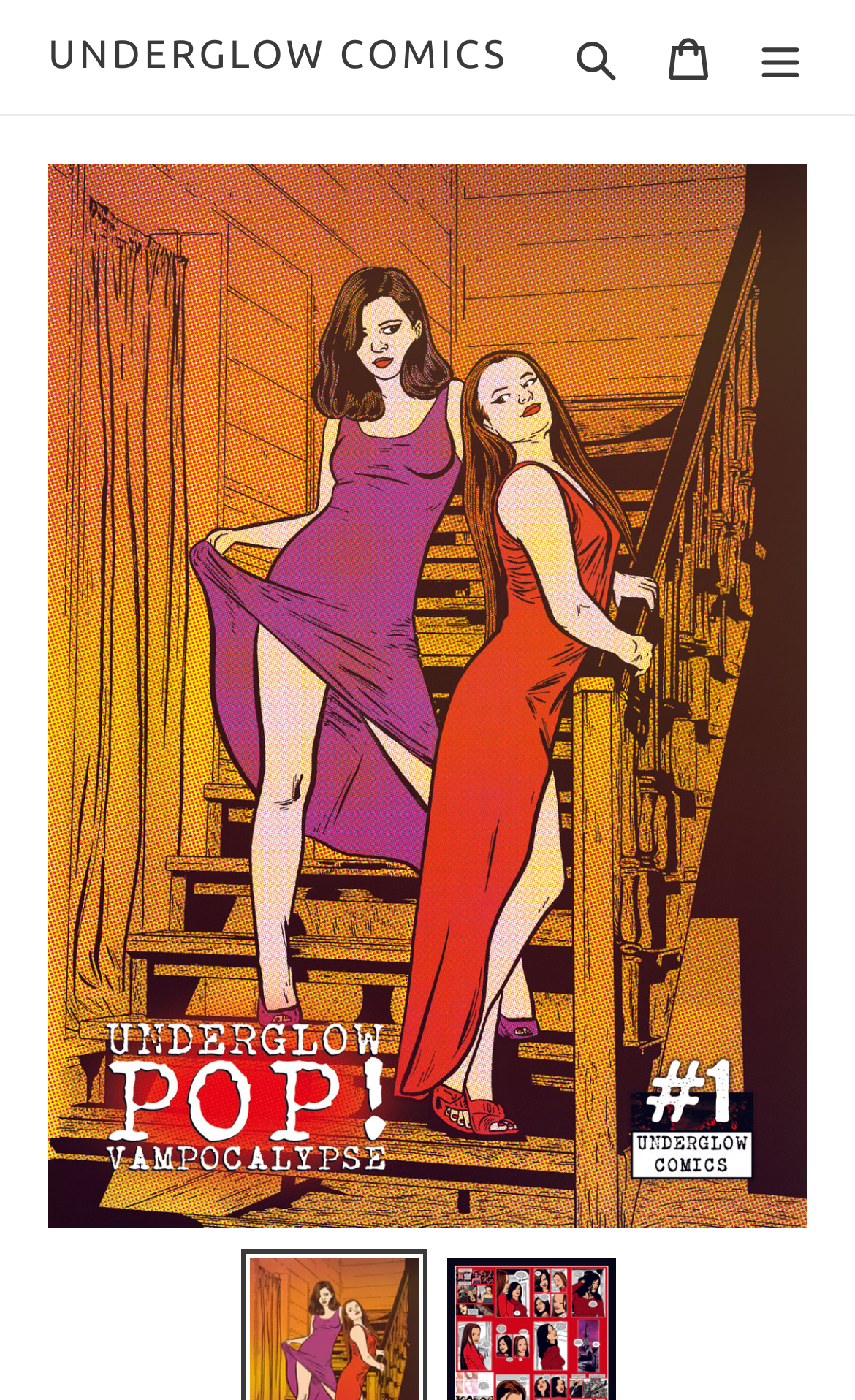Identify the main heading from the webpage and provide its text content.

Underglow POP! Vampocalypse #1 - PDF Edition